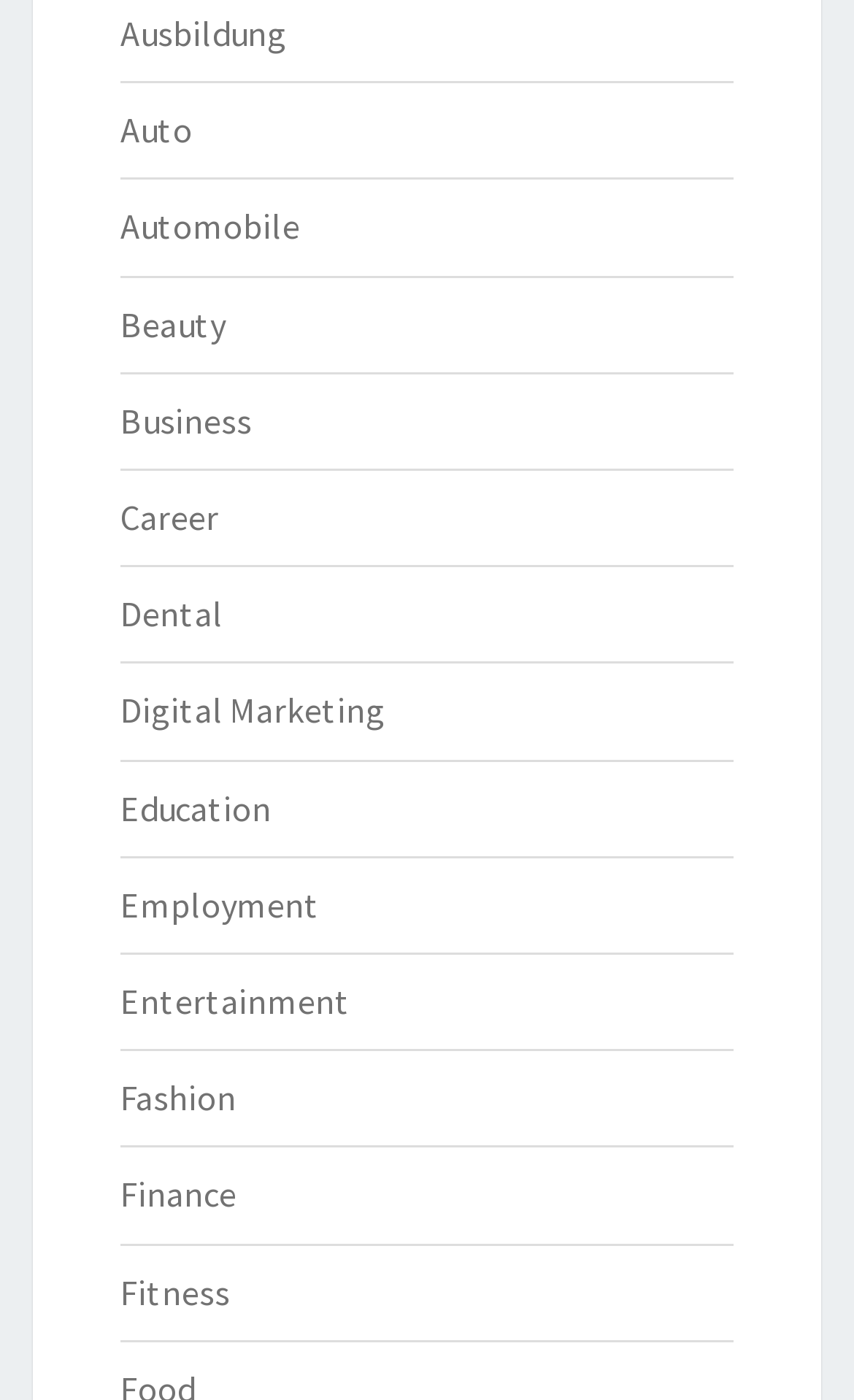Using the description: "Entertainment", determine the UI element's bounding box coordinates. Ensure the coordinates are in the format of four float numbers between 0 and 1, i.e., [left, top, right, bottom].

[0.141, 0.699, 0.41, 0.73]